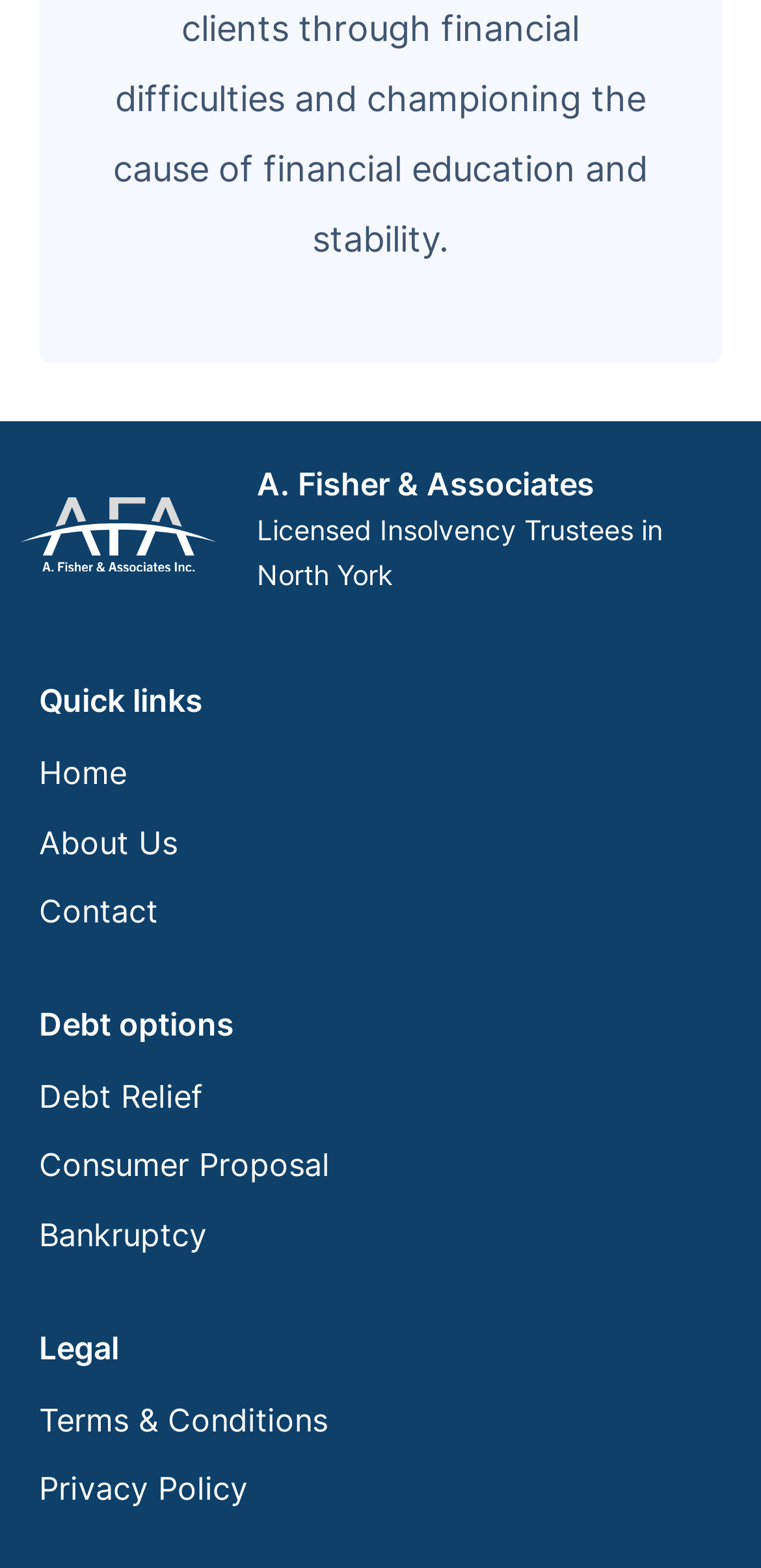Use the details in the image to answer the question thoroughly: 
What is the location of the company?

The location of the company can be found in the static text element with the text 'Licensed Insolvency Trustees in North York' which is located below the company name.